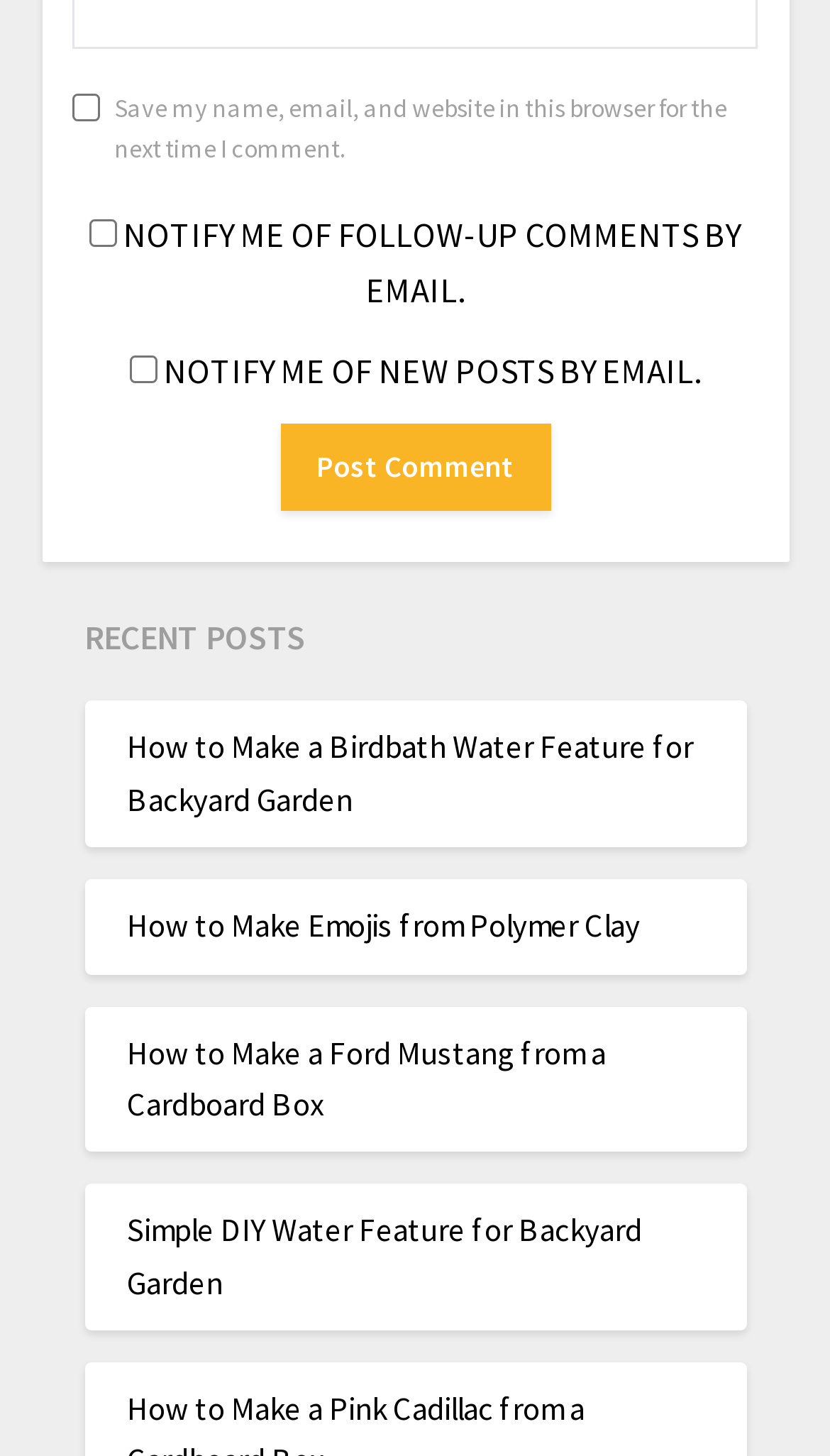Indicate the bounding box coordinates of the clickable region to achieve the following instruction: "View recent posts."

[0.101, 0.418, 0.406, 0.456]